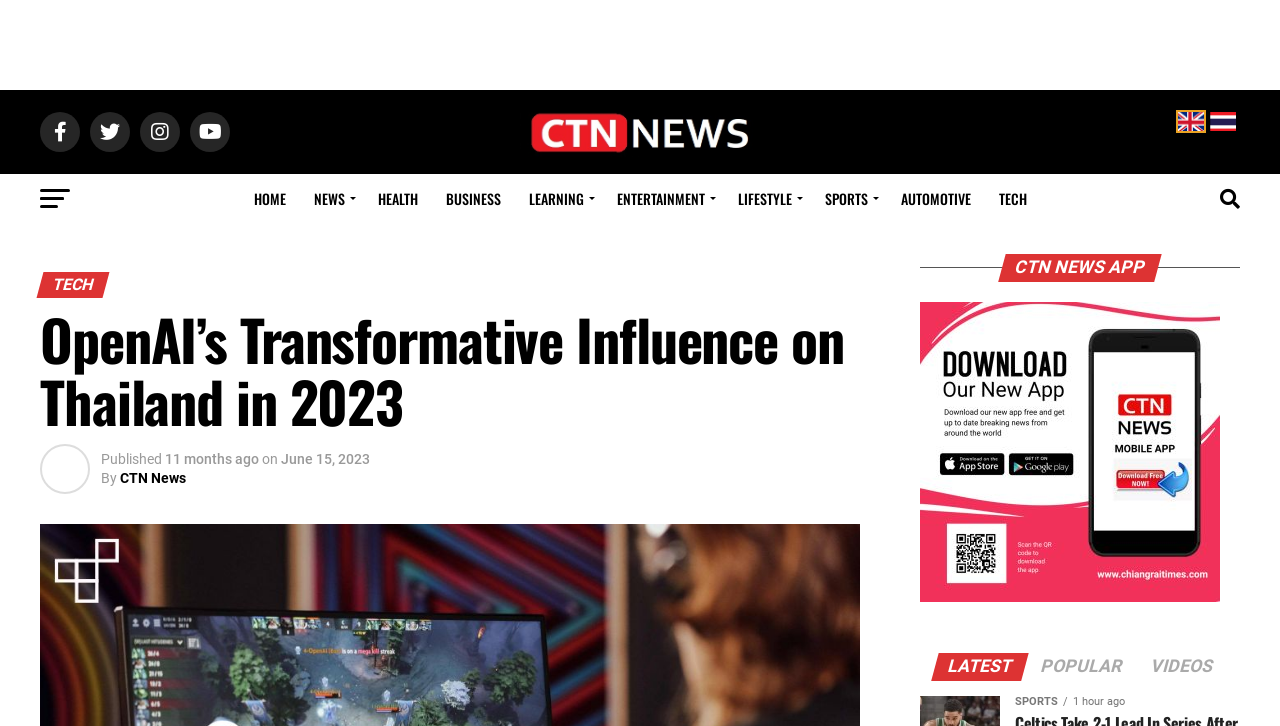Find and specify the bounding box coordinates that correspond to the clickable region for the instruction: "read news about HEALTH".

[0.286, 0.24, 0.336, 0.309]